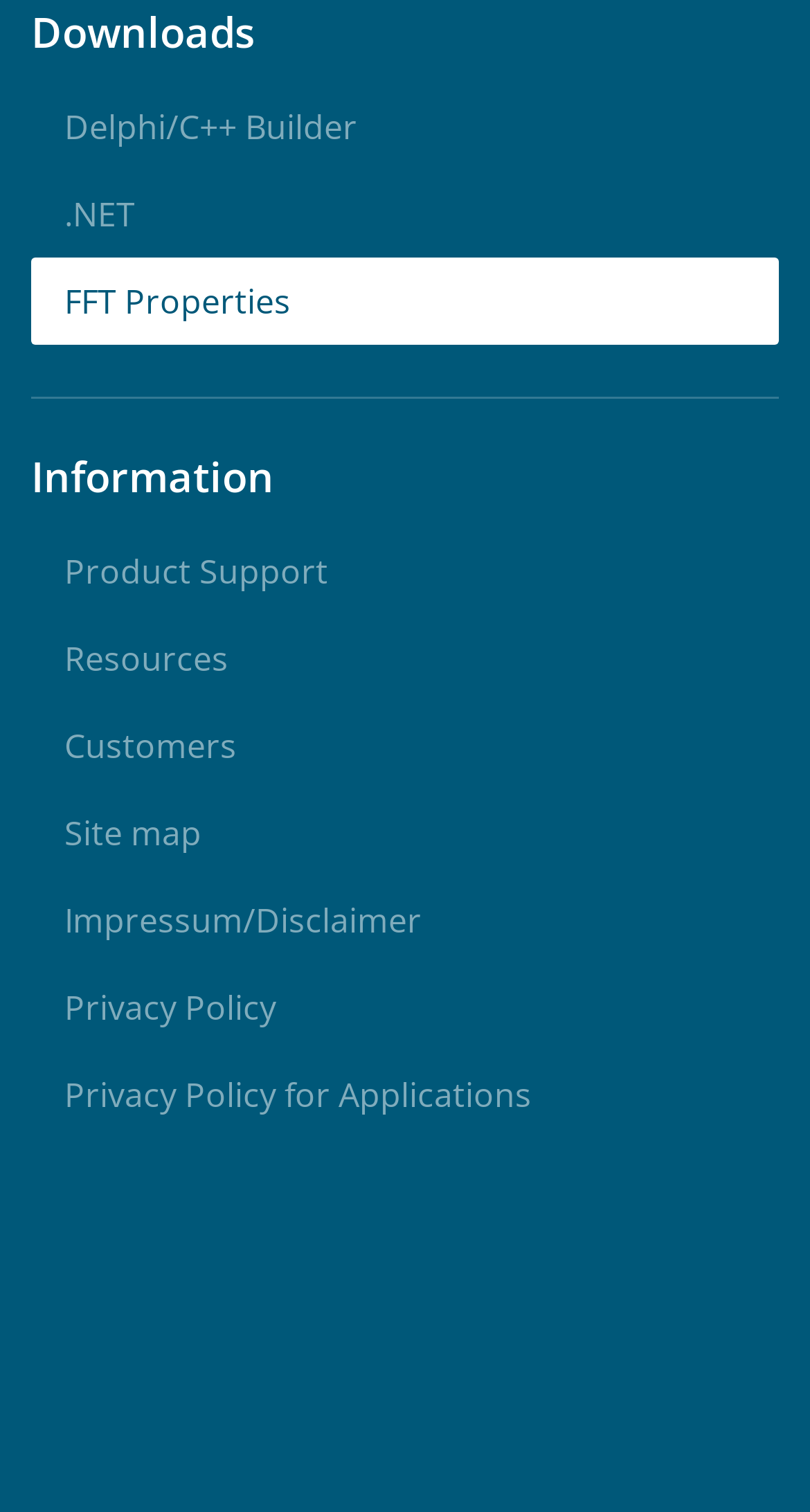Find the bounding box coordinates for the HTML element described in this sentence: "Privacy Policy for Applications". Provide the coordinates as four float numbers between 0 and 1, in the format [left, top, right, bottom].

[0.038, 0.696, 0.962, 0.753]